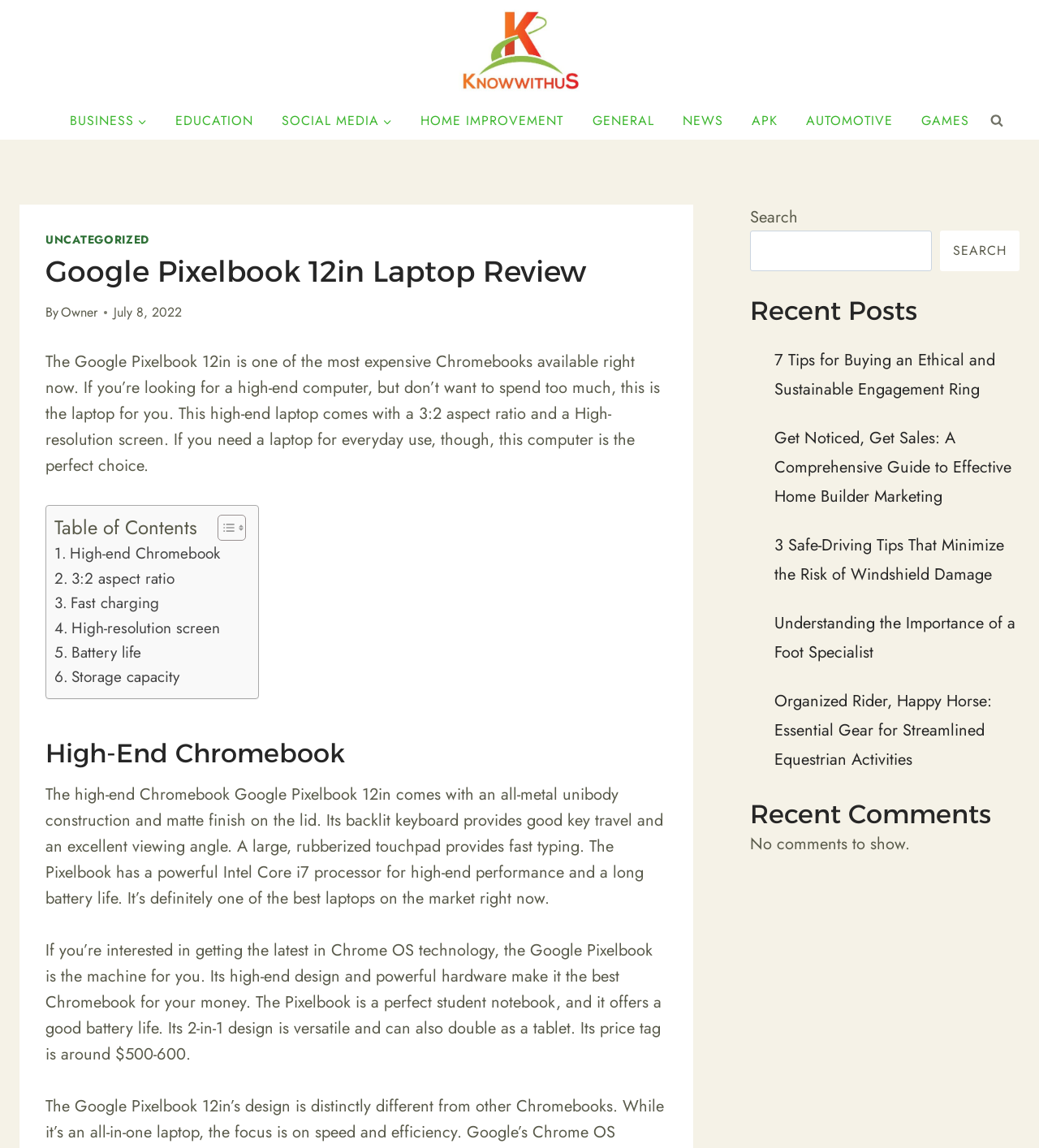Please find the main title text of this webpage.

Google Pixelbook 12in Laptop Review